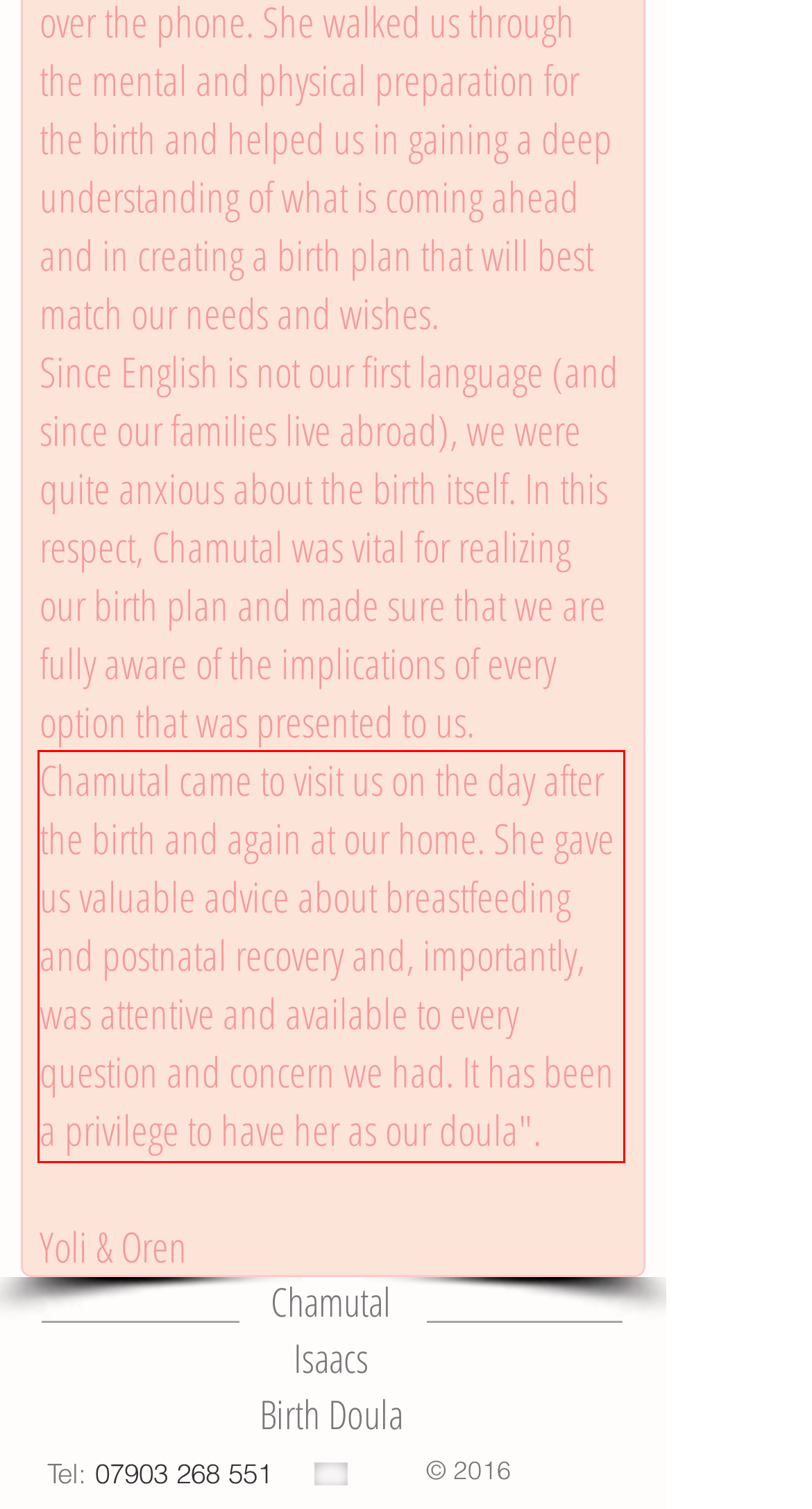Analyze the red bounding box in the provided webpage screenshot and generate the text content contained within.

Chamutal came to visit us on the day after the birth and again at our home. She gave us valuable advice about breastfeeding and postnatal recovery and, importantly, was attentive and available to every question and concern we had. It has been a privilege to have her as our doula".